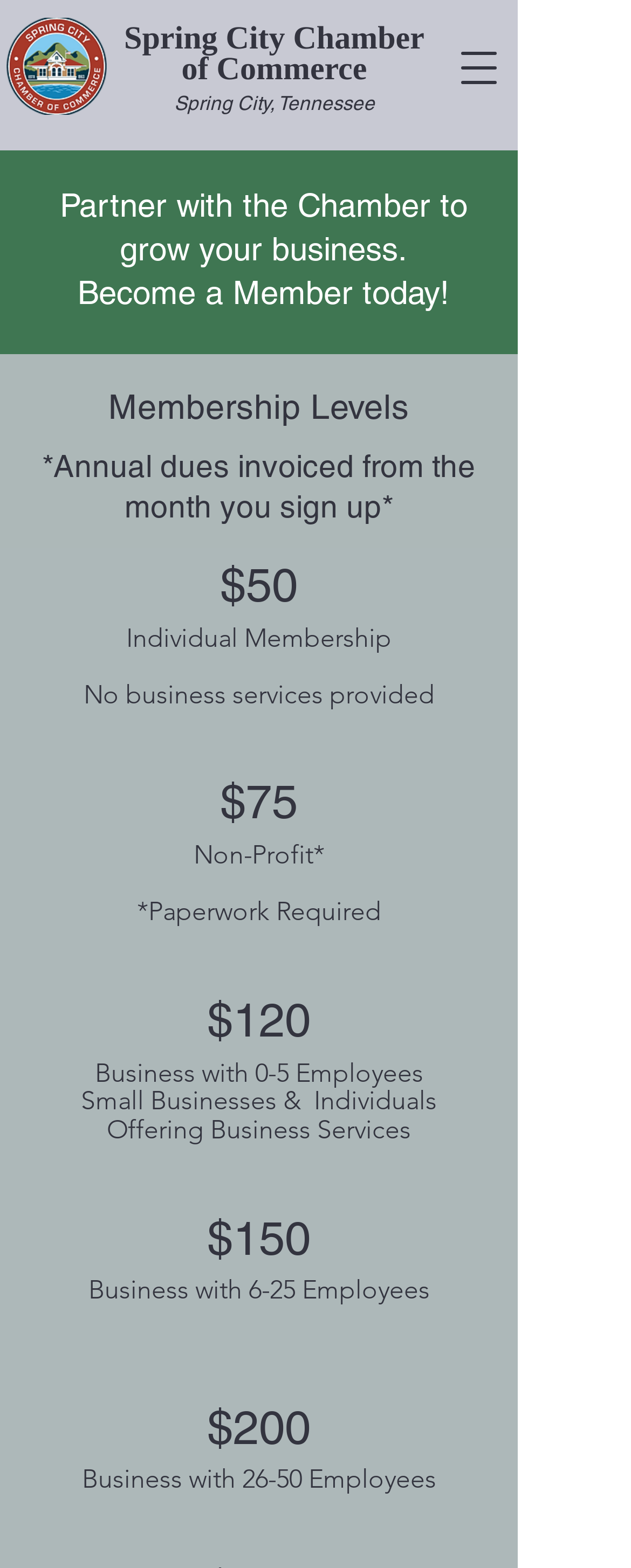Respond to the question below with a single word or phrase:
How many membership levels are listed?

5